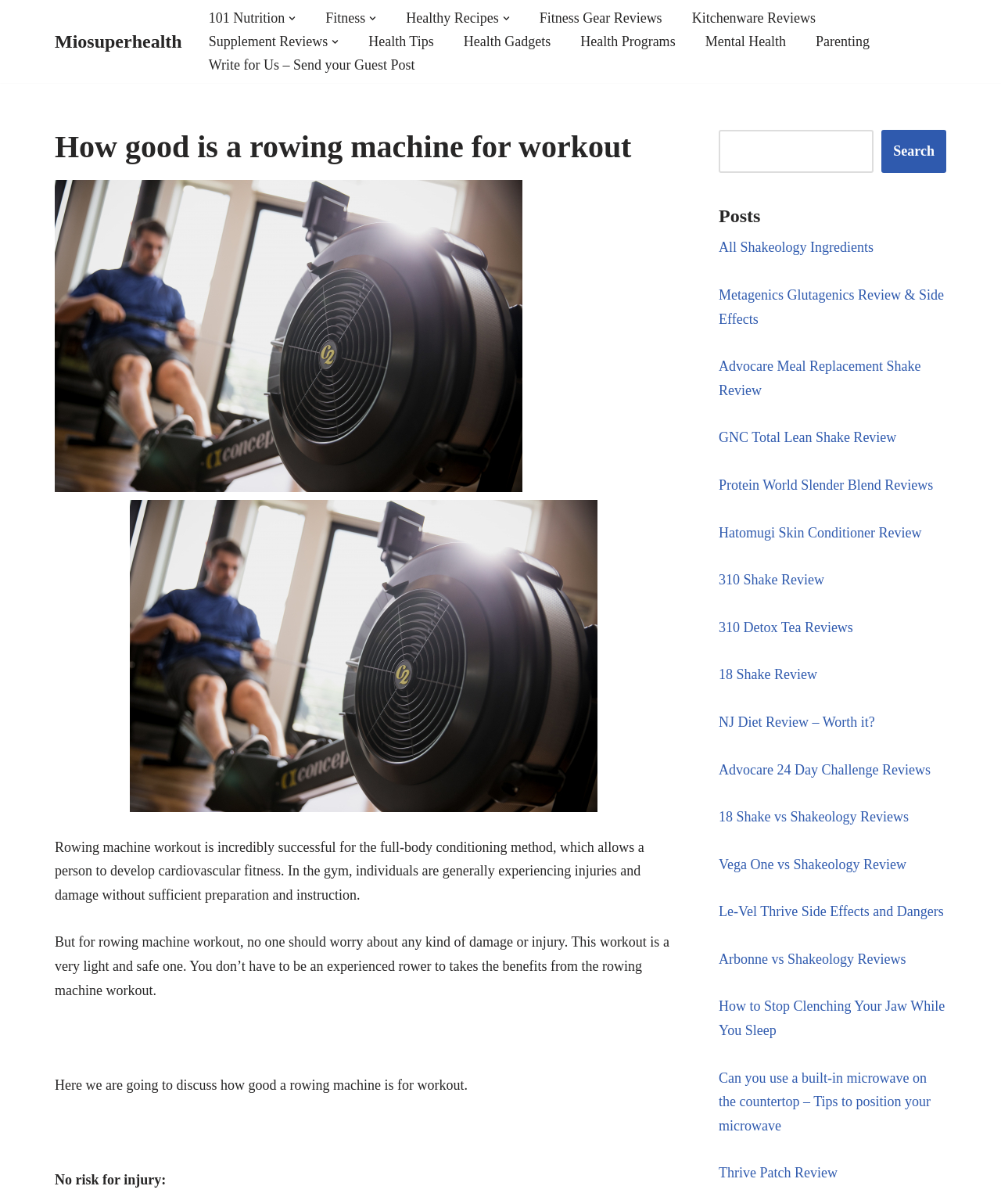Explain the webpage's layout and main content in detail.

The webpage is about Miosuperhealth, a health and fitness website. At the top, there is a navigation menu with links to various categories, including "101 Nutrition", "Fitness", "Healthy Recipes", and more. Below the navigation menu, there is a heading that reads "How good is a rowing machine for workout". 

The main content of the webpage is an article discussing the benefits of using a rowing machine for a full-body workout. The article is divided into several paragraphs, with the first paragraph introducing the topic and the subsequent paragraphs discussing the advantages of rowing machine workouts, including the low risk of injury. 

On the right side of the webpage, there is a search bar and a list of links to various posts, including reviews of different health and fitness products, such as protein shakes and supplements. There are 18 links in total, with titles like "All Shakeology Ingredients", "Metagenics Glutagenics Review & Side Effects", and "How to Stop Clenching Your Jaw While You Sleep".